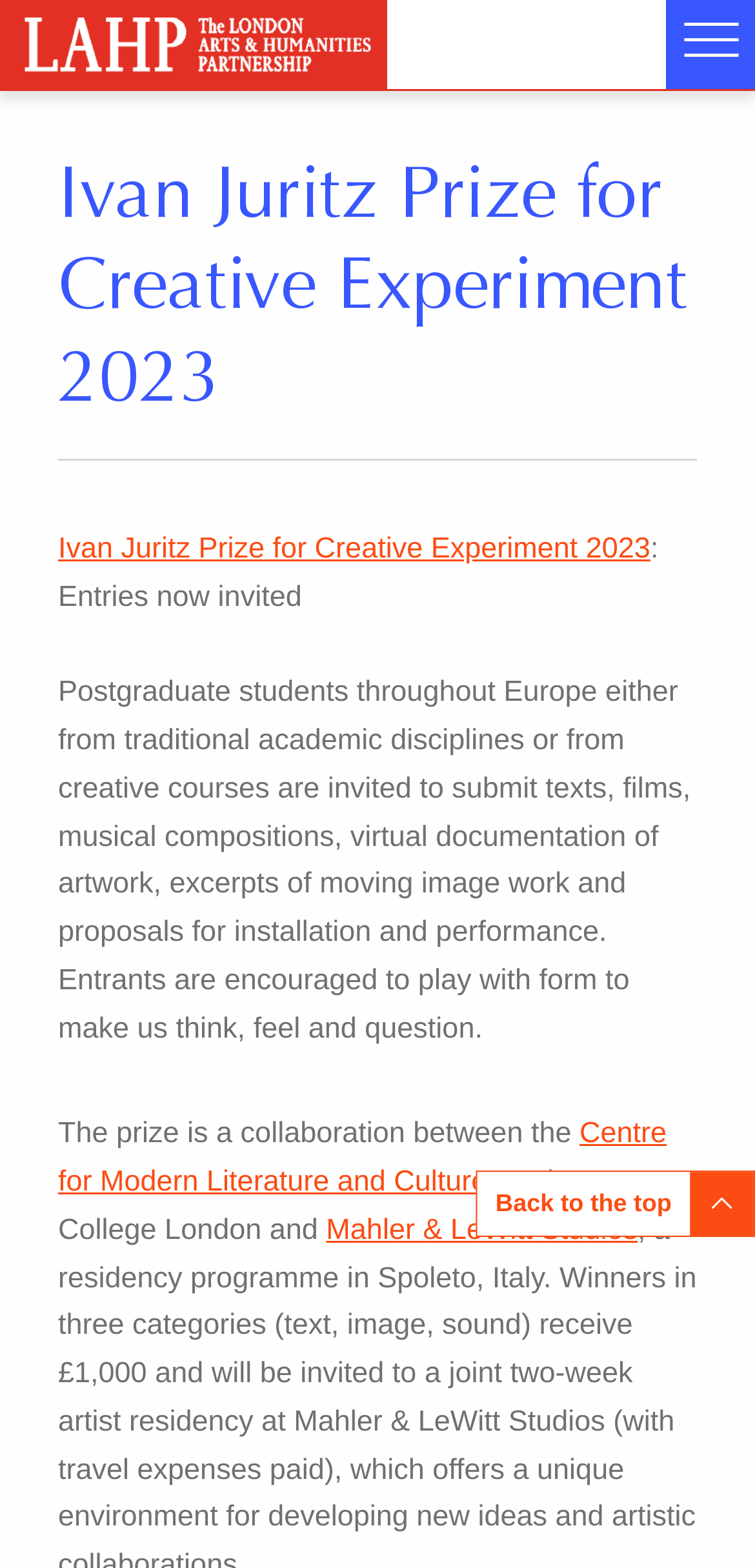Provide a single word or phrase answer to the question: 
What is the collaboration between?

Centre for Modern Literature and Culture and Mahler & LeWitt Studios